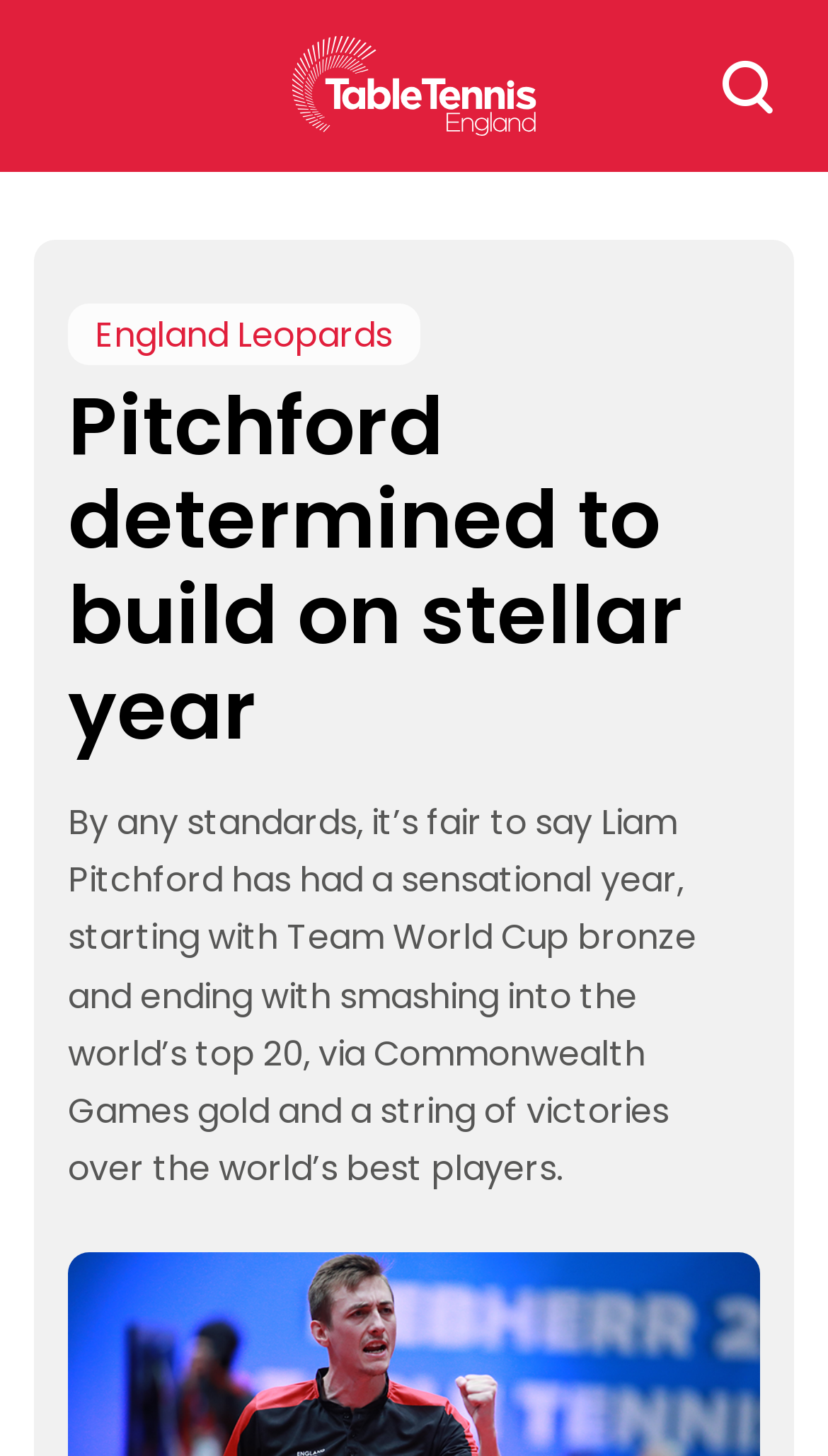Please determine the bounding box coordinates for the element with the description: "Search".

[0.846, 0.027, 0.959, 0.091]